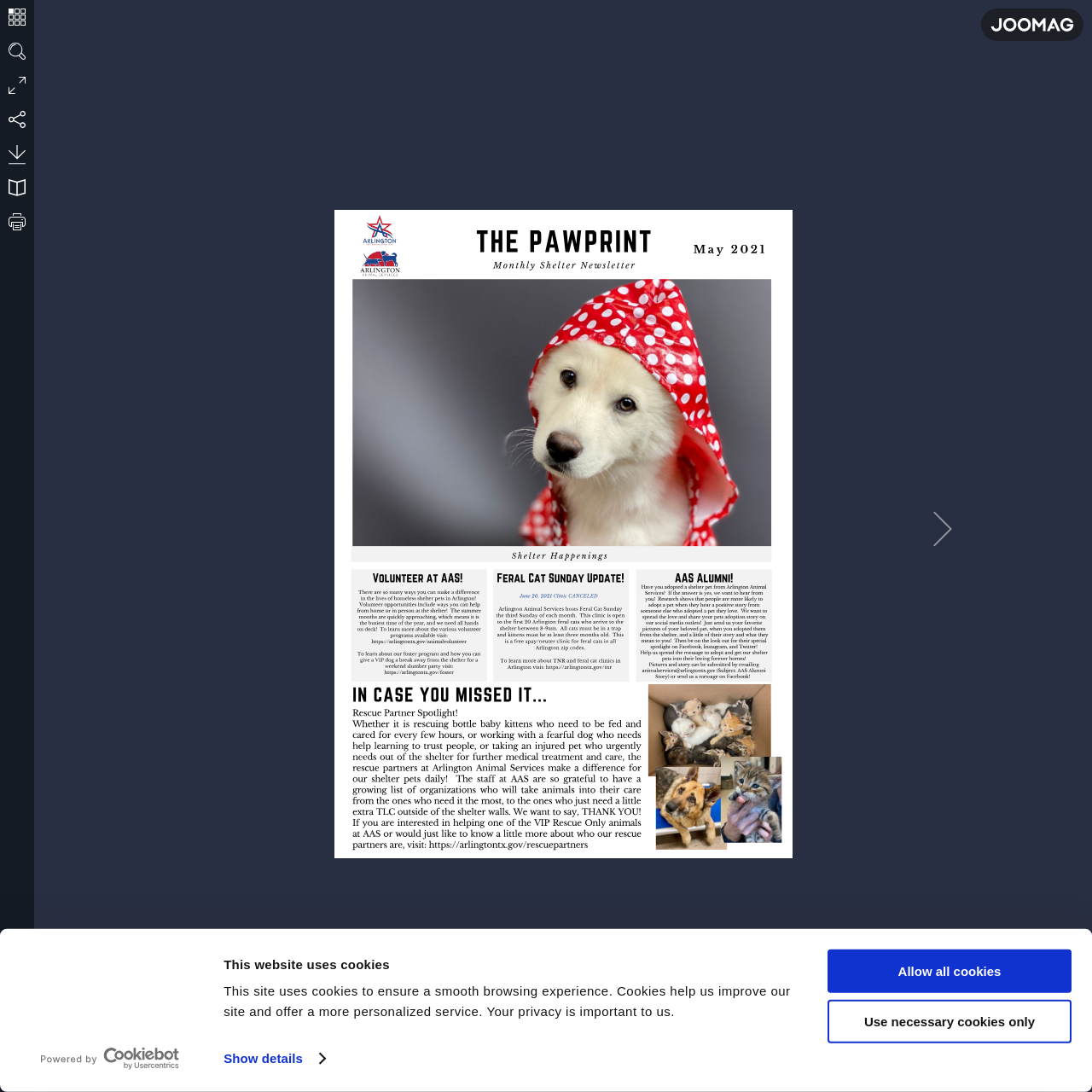Locate the bounding box for the described UI element: "Zoom QR Code". Ensure the coordinates are four float numbers between 0 and 1, formatted as [left, top, right, bottom].

[0.0, 0.969, 0.031, 1.0]